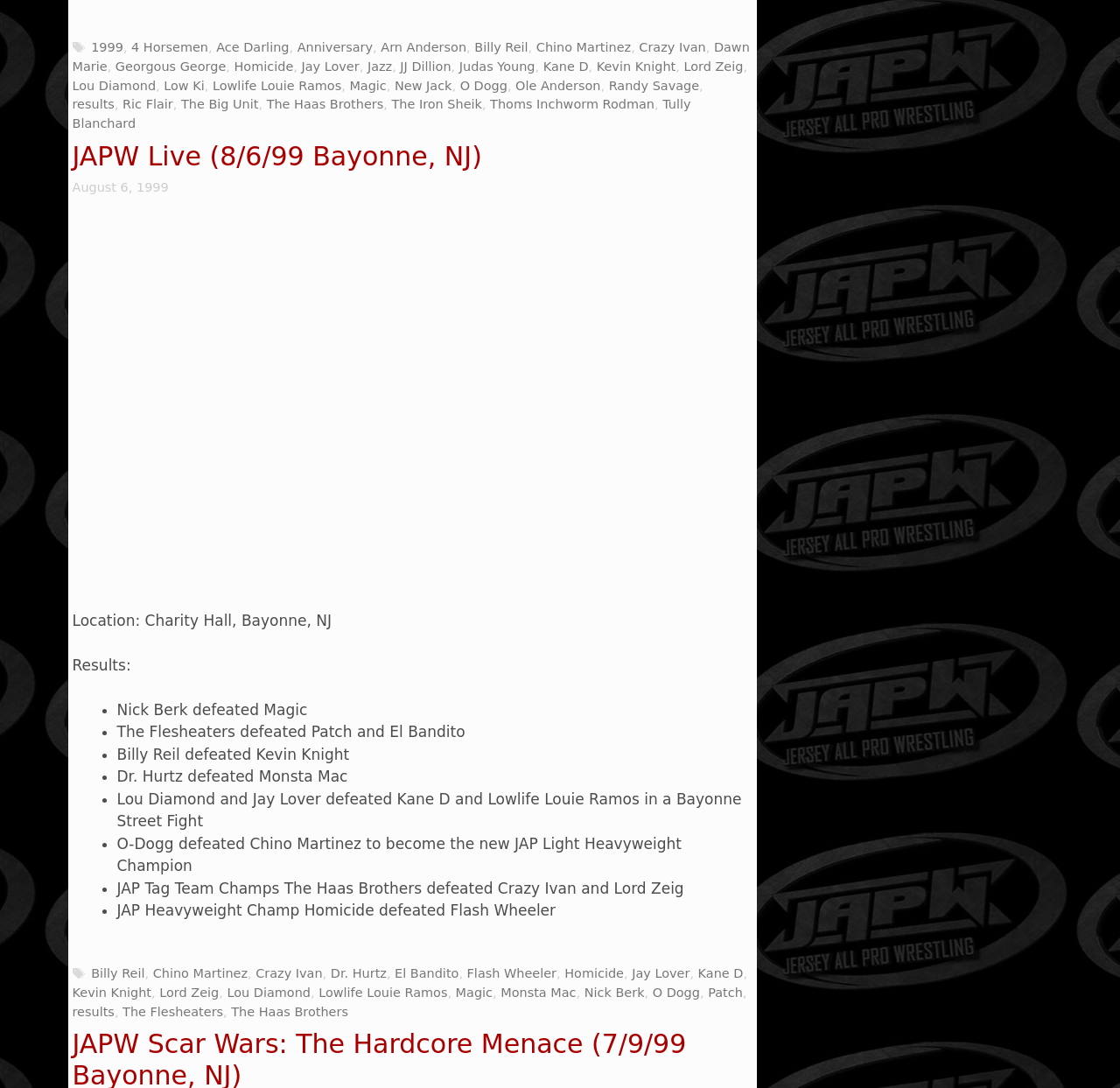Please provide the bounding box coordinates for the UI element as described: "Lowlife Louie Ramos". The coordinates must be four floats between 0 and 1, represented as [left, top, right, bottom].

[0.285, 0.906, 0.4, 0.919]